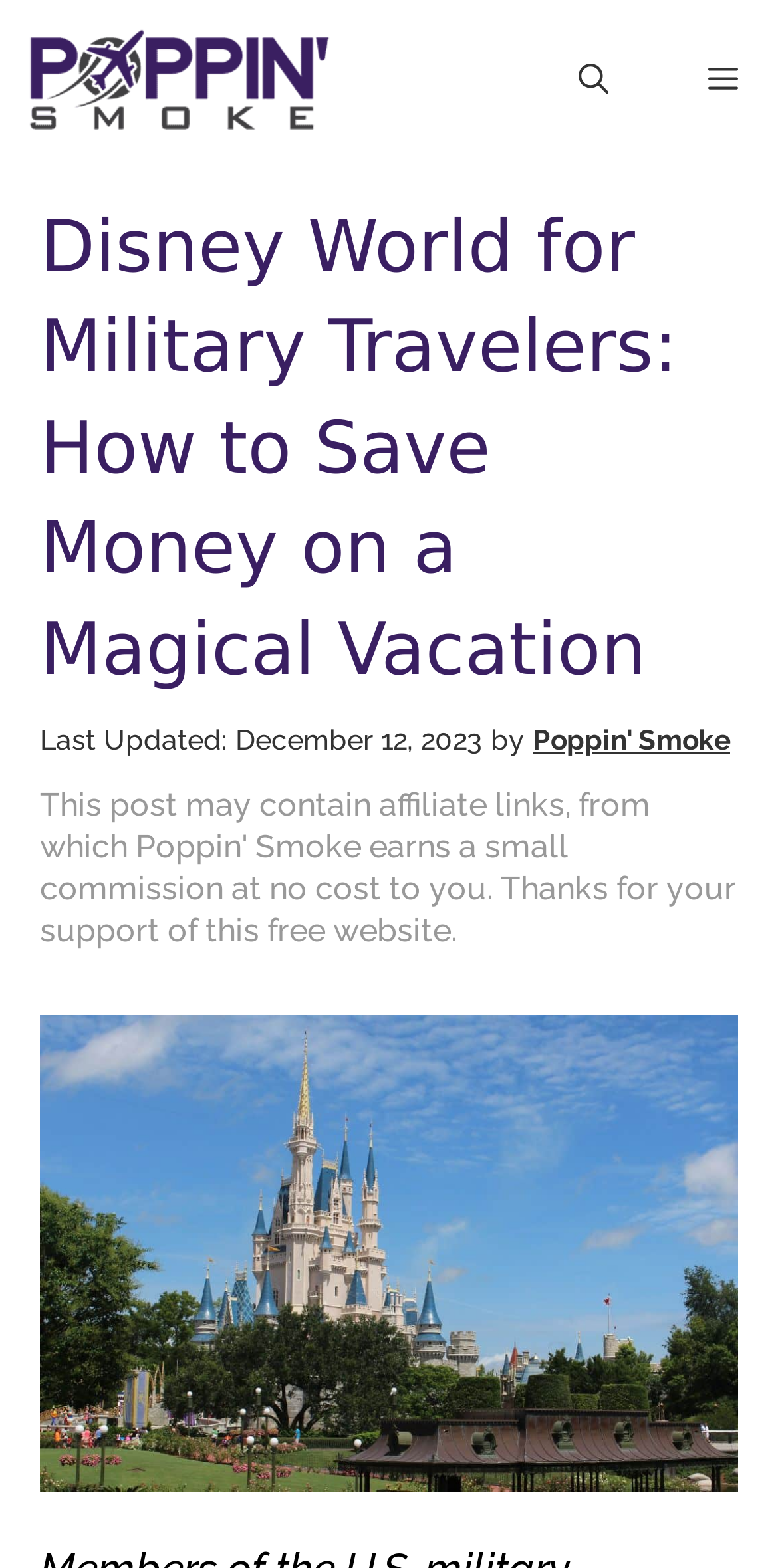What is the date of the last update?
Give a one-word or short-phrase answer derived from the screenshot.

December 12, 2023